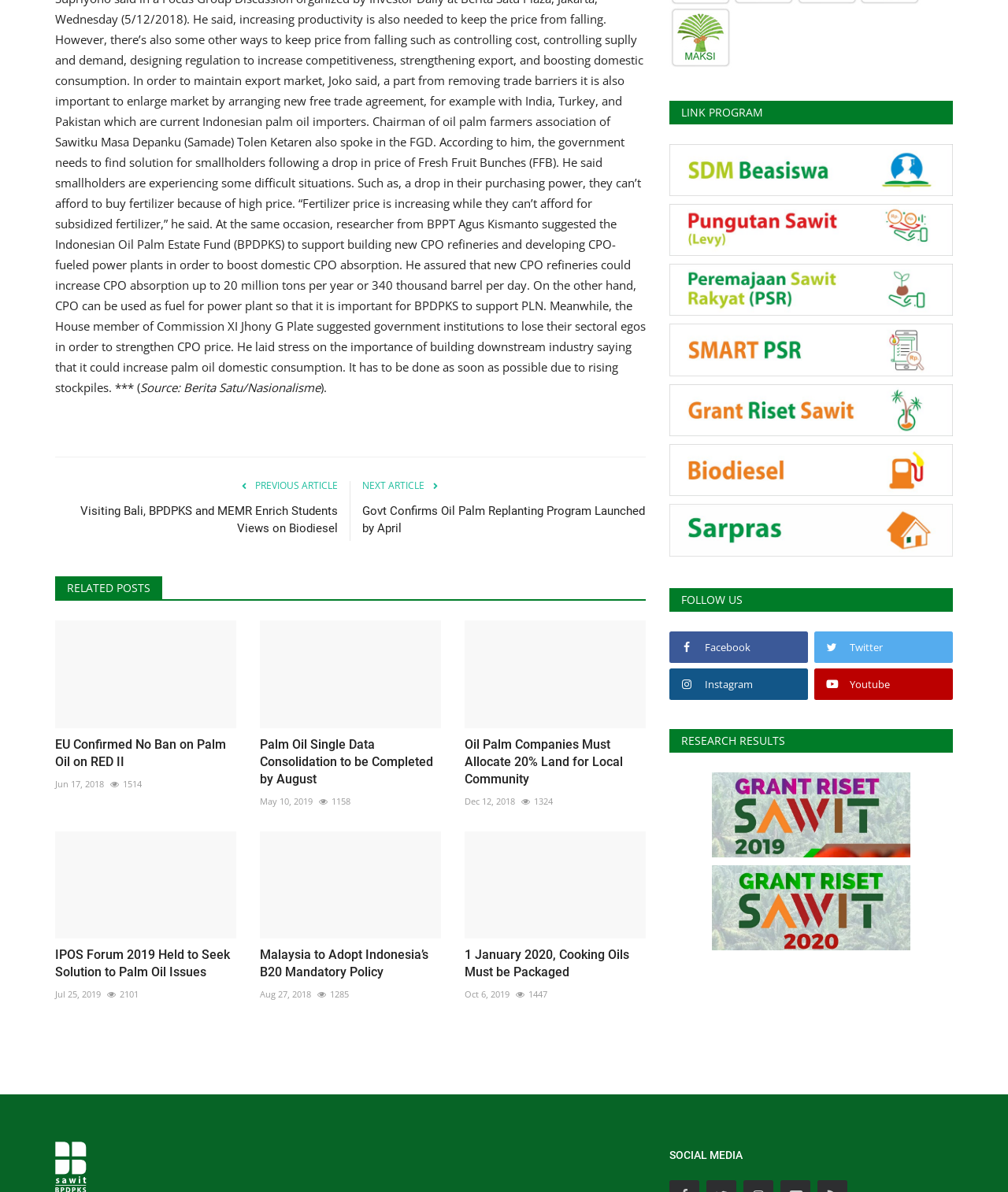Identify the bounding box coordinates of the specific part of the webpage to click to complete this instruction: "Visit 'exBlog WordPress Theme by YayPress'".

None